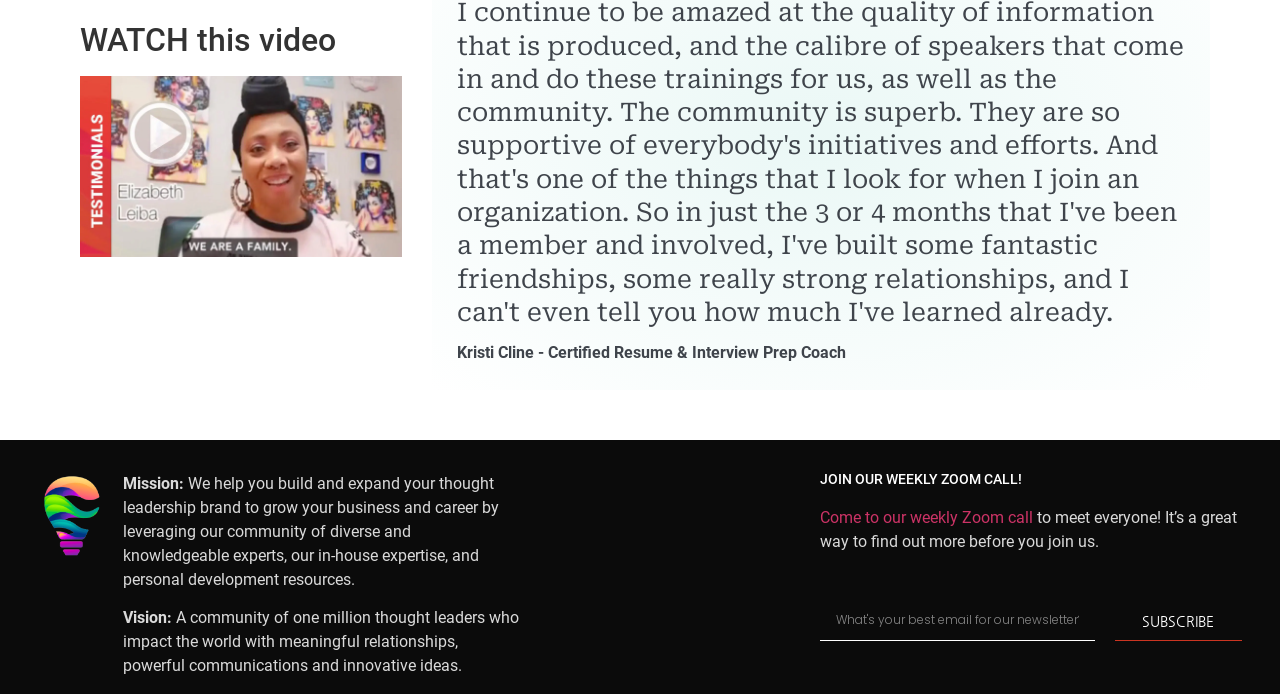What is the name of the certified coach?
Please provide a single word or phrase as the answer based on the screenshot.

Kristi Cline